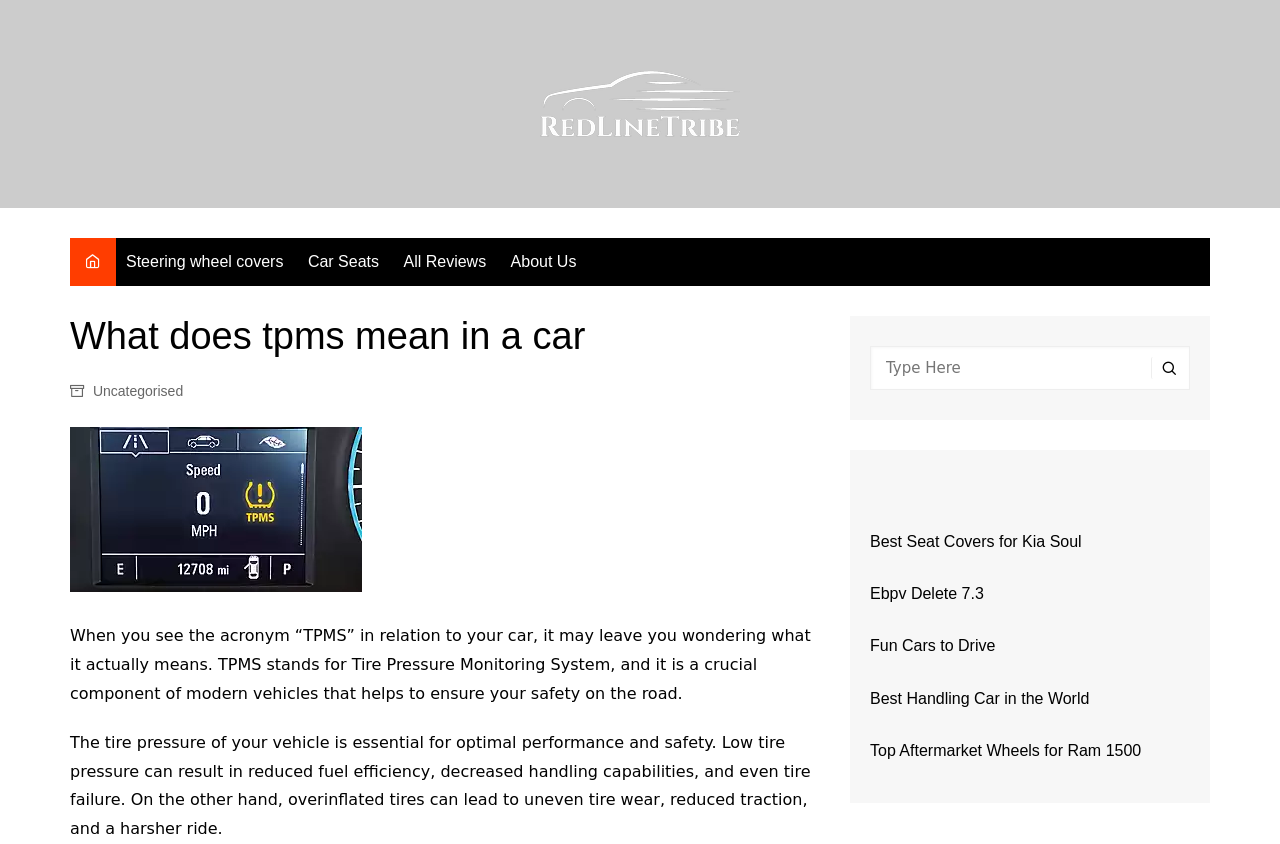Pinpoint the bounding box coordinates of the area that must be clicked to complete this instruction: "Click on the 'About Us' link".

[0.391, 0.282, 0.458, 0.339]